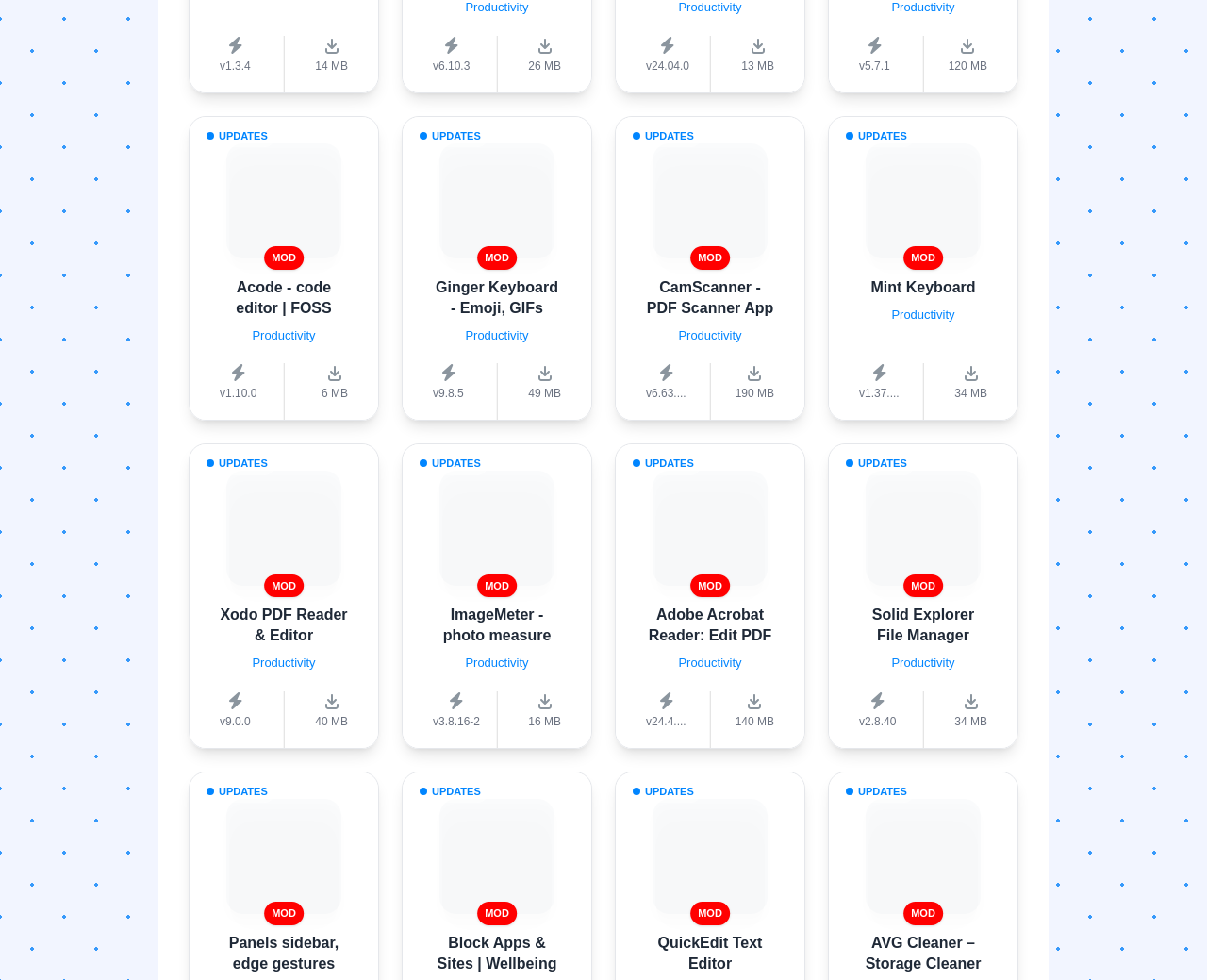Based on the element description, predict the bounding box coordinates (top-left x, top-left y, bottom-right x, bottom-right y) for the UI element in the screenshot: ImageMeter - photo measure

[0.367, 0.619, 0.457, 0.656]